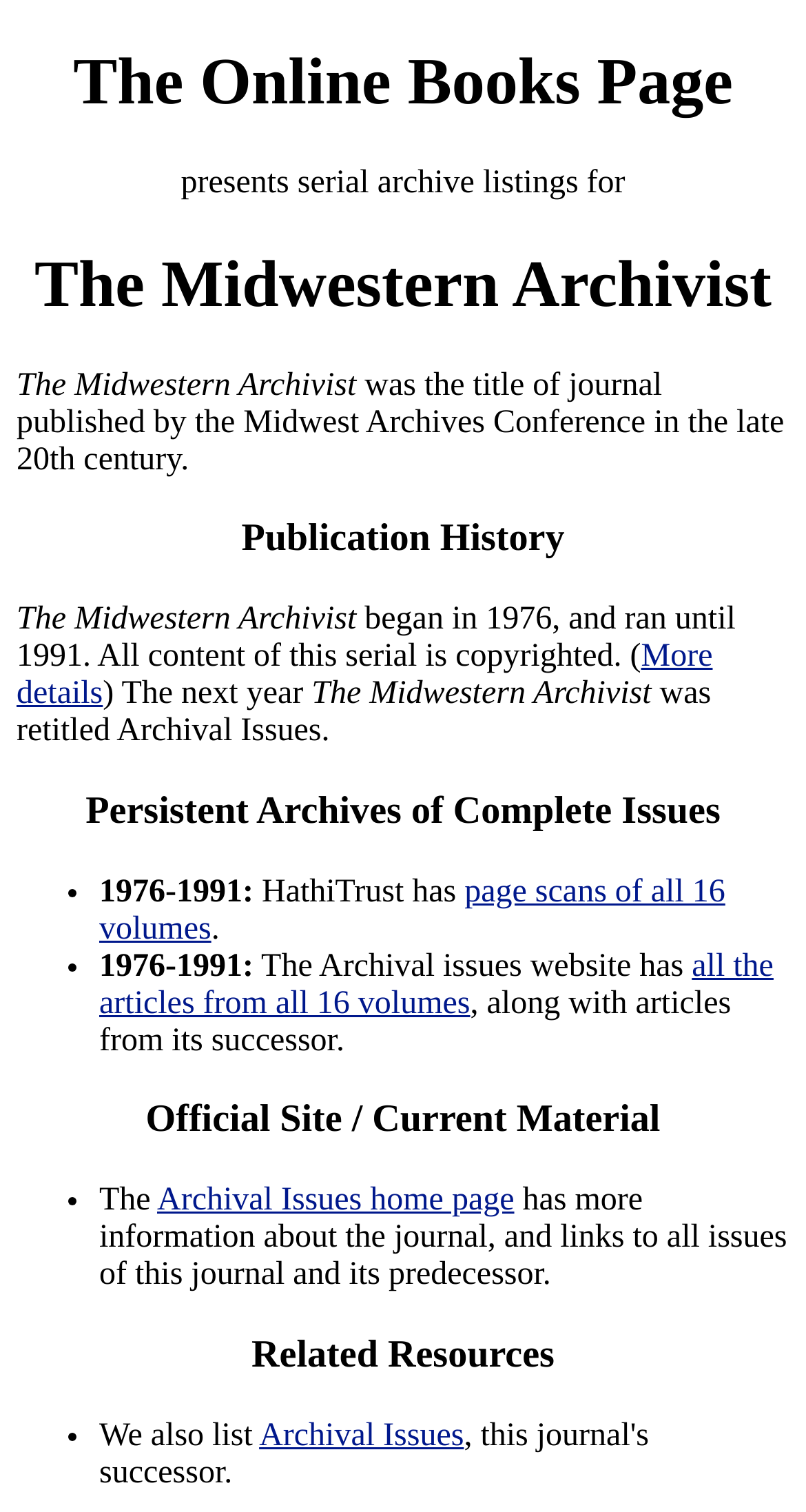Given the element description: "Archival Issues home page", predict the bounding box coordinates of this UI element. The coordinates must be four float numbers between 0 and 1, given as [left, top, right, bottom].

[0.195, 0.782, 0.638, 0.805]